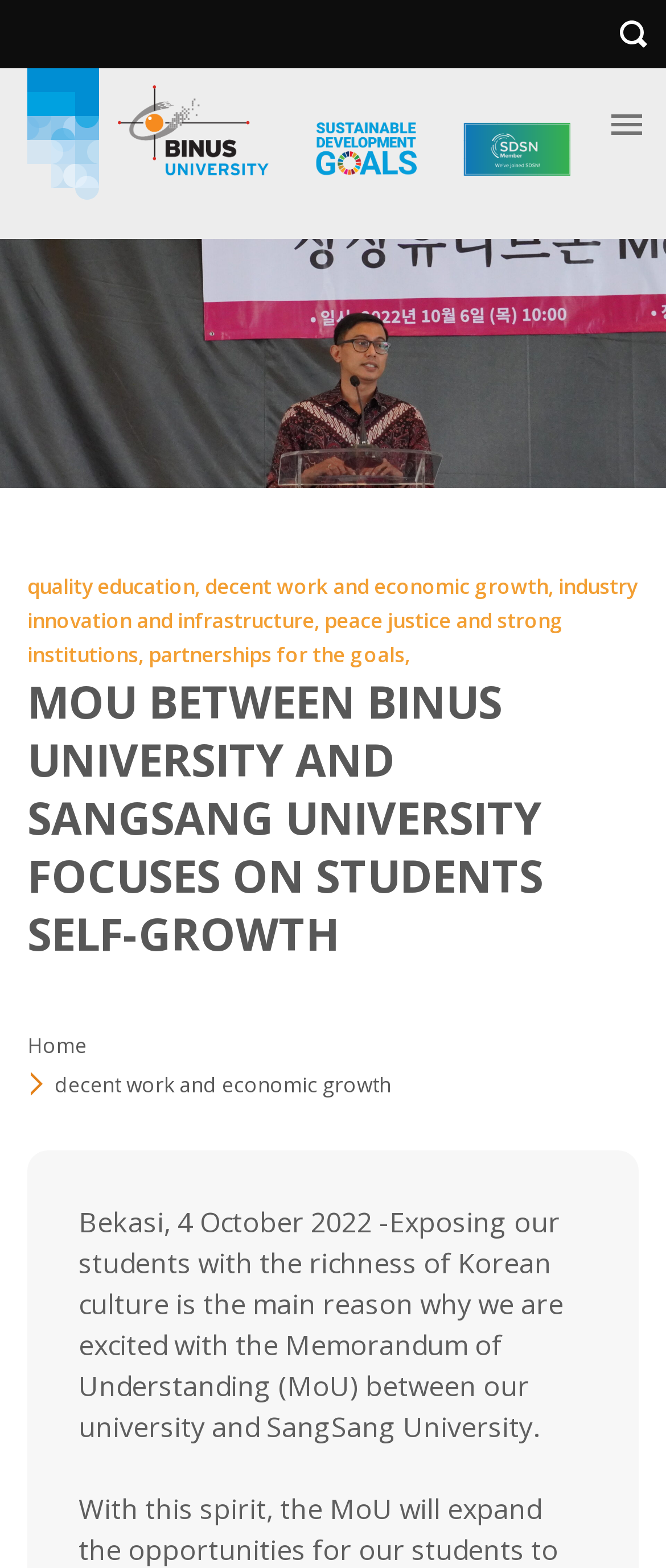How many links are related to Sustainable Development Goals?
Please provide a single word or phrase as your answer based on the screenshot.

5